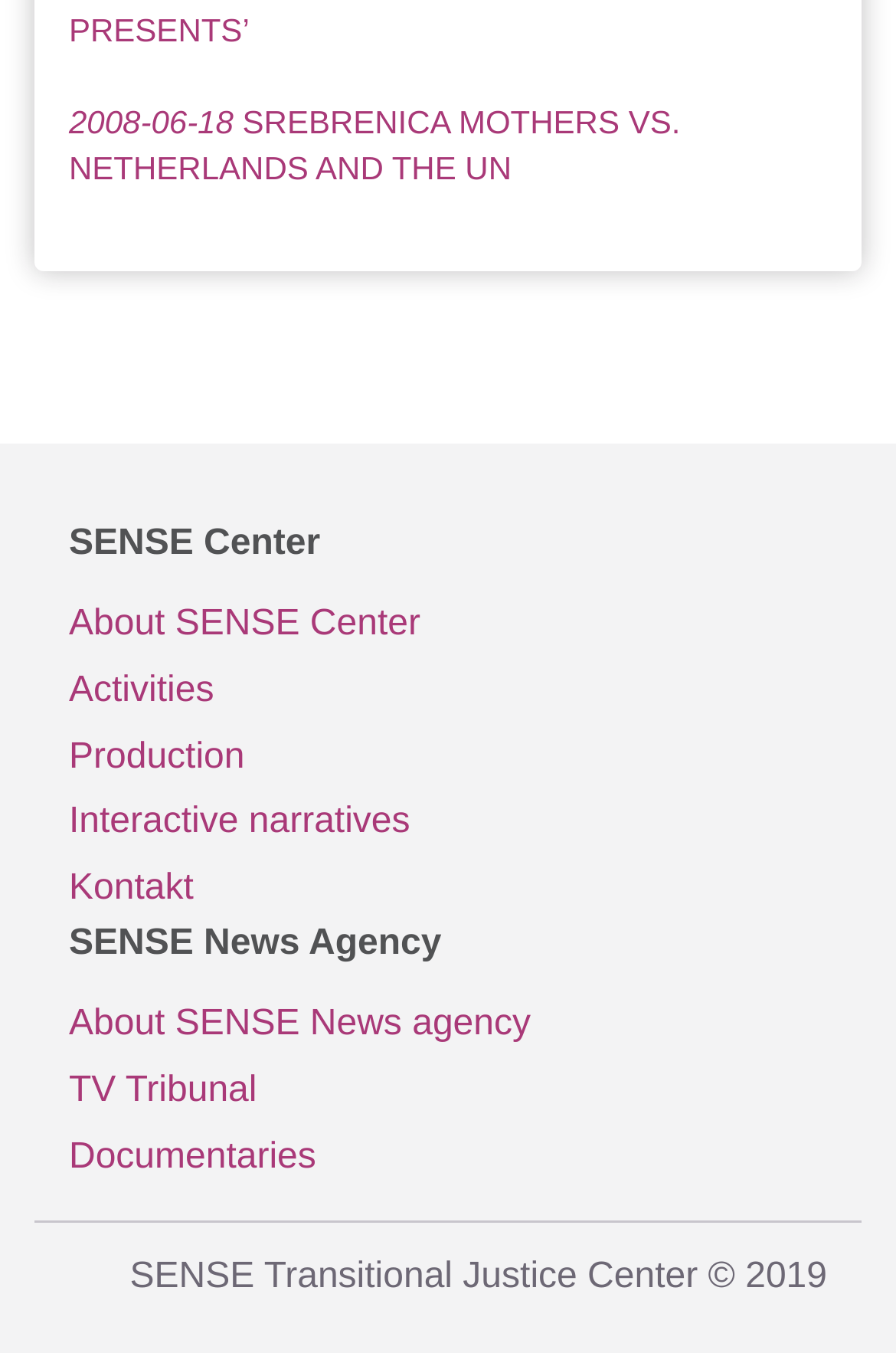Can you give a detailed response to the following question using the information from the image? What is the name of the center?

The name of the center can be found in the navigation section, where it is written as 'SENSE Center' with a heading element.